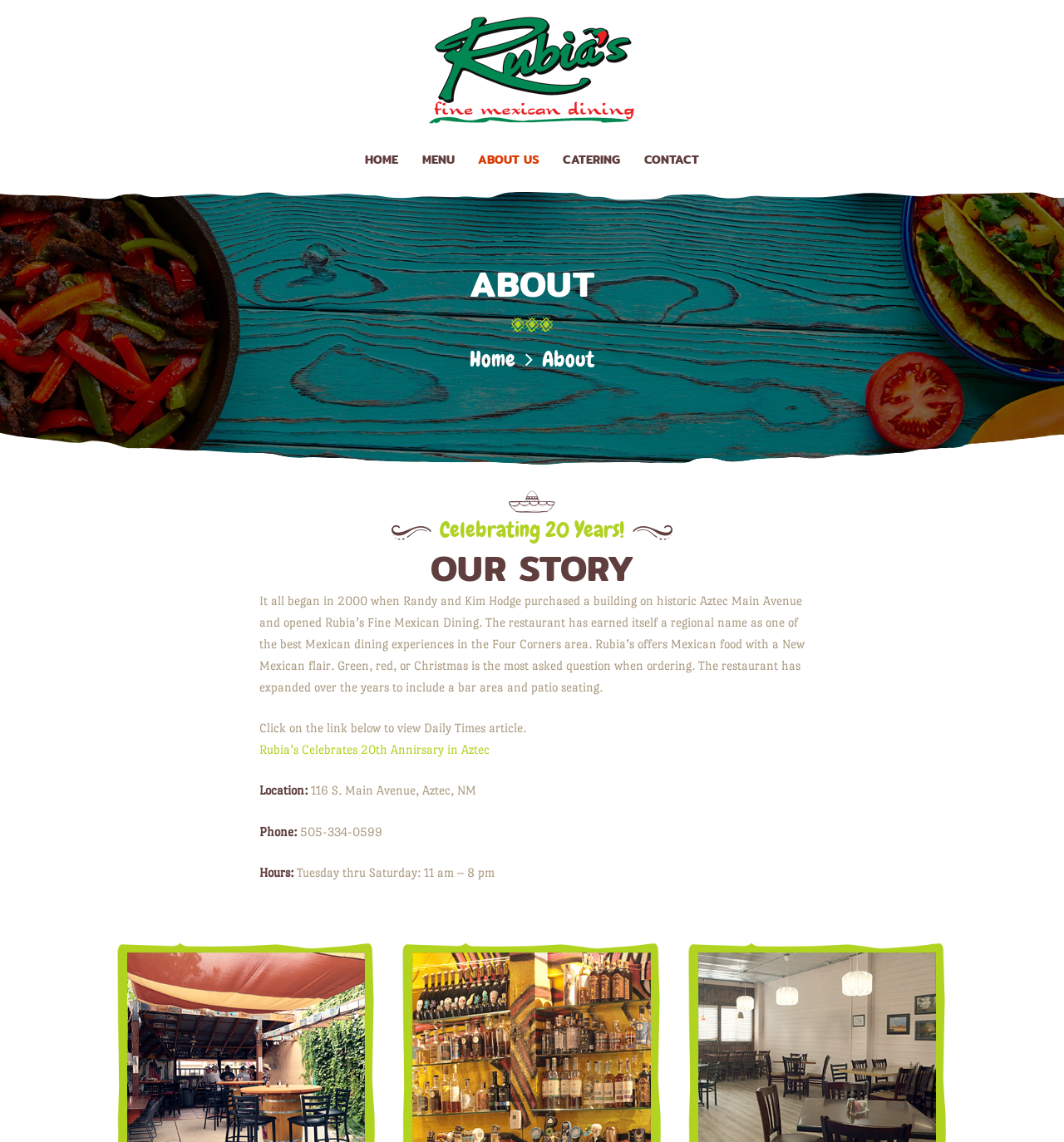Respond to the following question using a concise word or phrase: 
What is the address of the restaurant?

116 S. Main Avenue, Aztec, NM